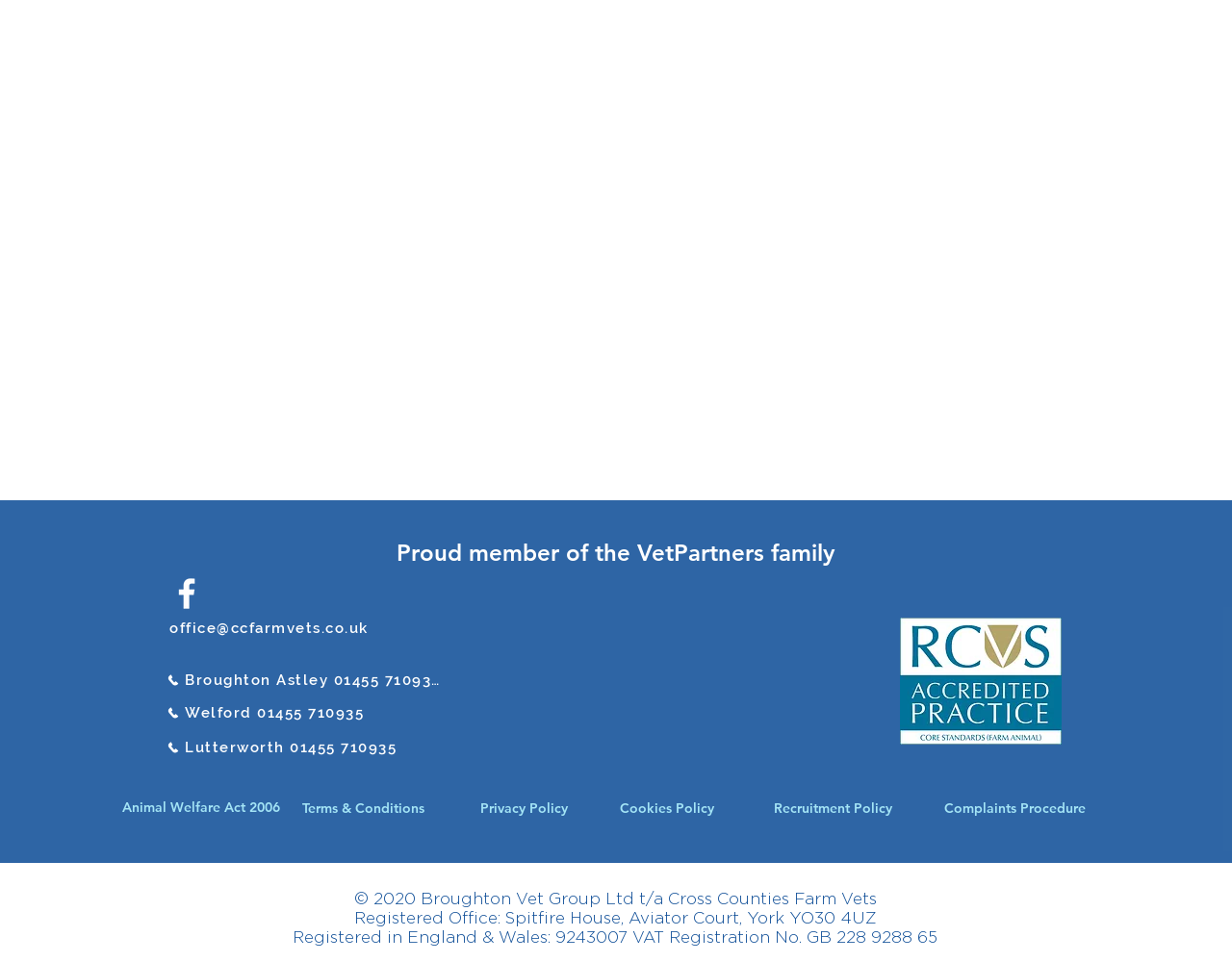Predict the bounding box coordinates of the UI element that matches this description: "Privacy Policy". The coordinates should be in the format [left, top, right, bottom] with each value between 0 and 1.

None